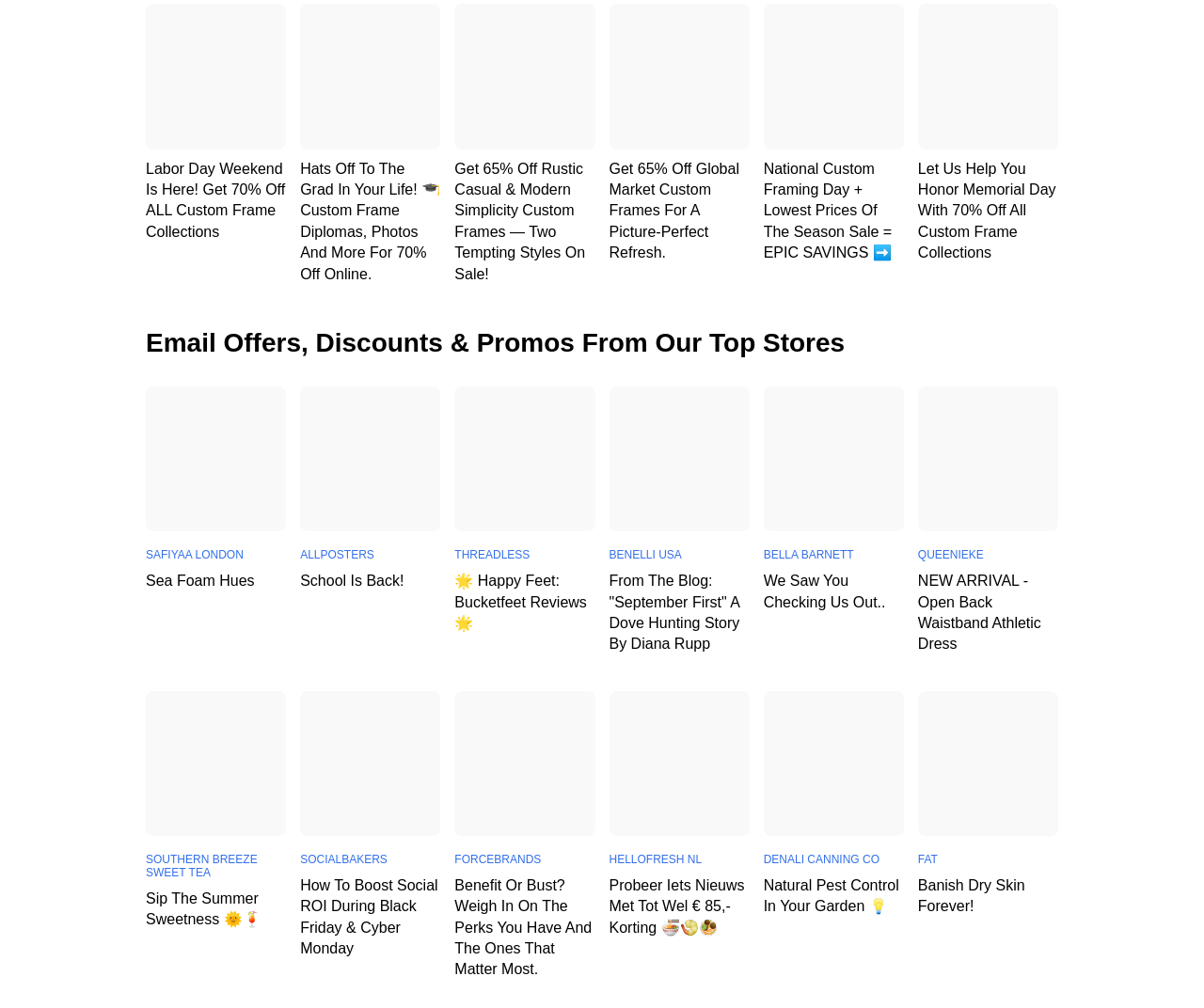Given the webpage screenshot and the description, determine the bounding box coordinates (top-left x, top-left y, bottom-right x, bottom-right y) that define the location of the UI element matching this description: parent_node: DENALI CANNING CO

[0.634, 0.685, 0.751, 0.829]